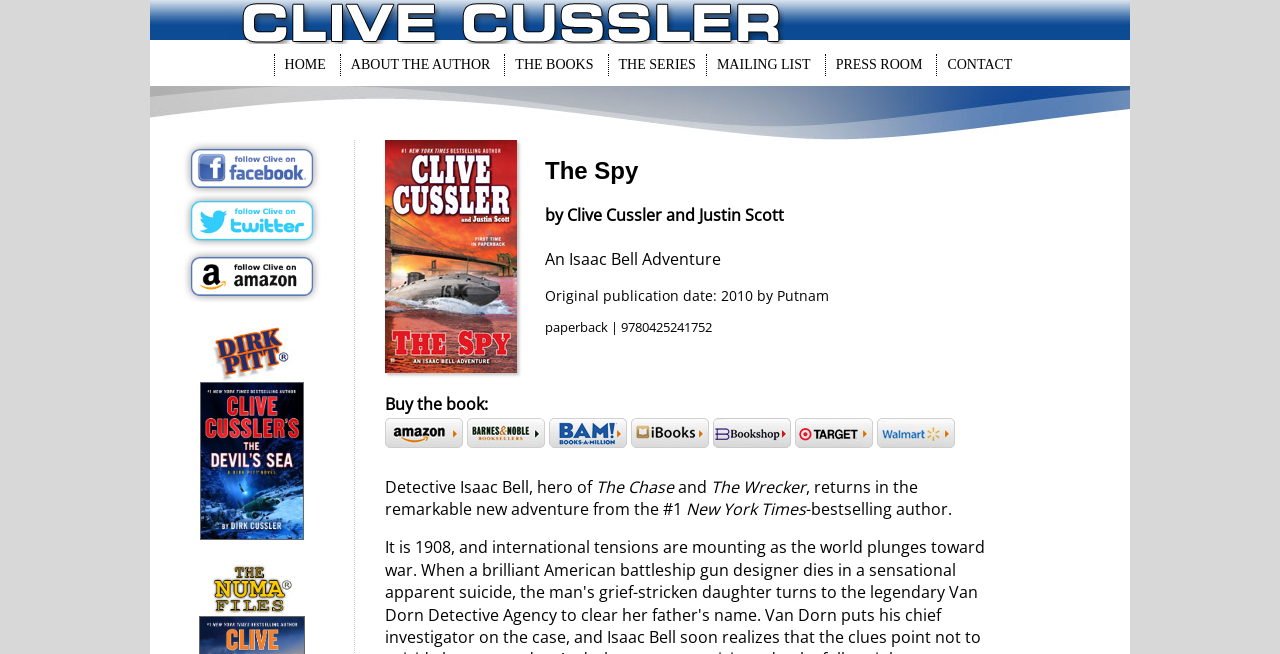Determine the bounding box coordinates of the clickable element to achieve the following action: 'Visit the Facebook page'. Provide the coordinates as four float values between 0 and 1, formatted as [left, top, right, bottom].

[0.142, 0.271, 0.252, 0.305]